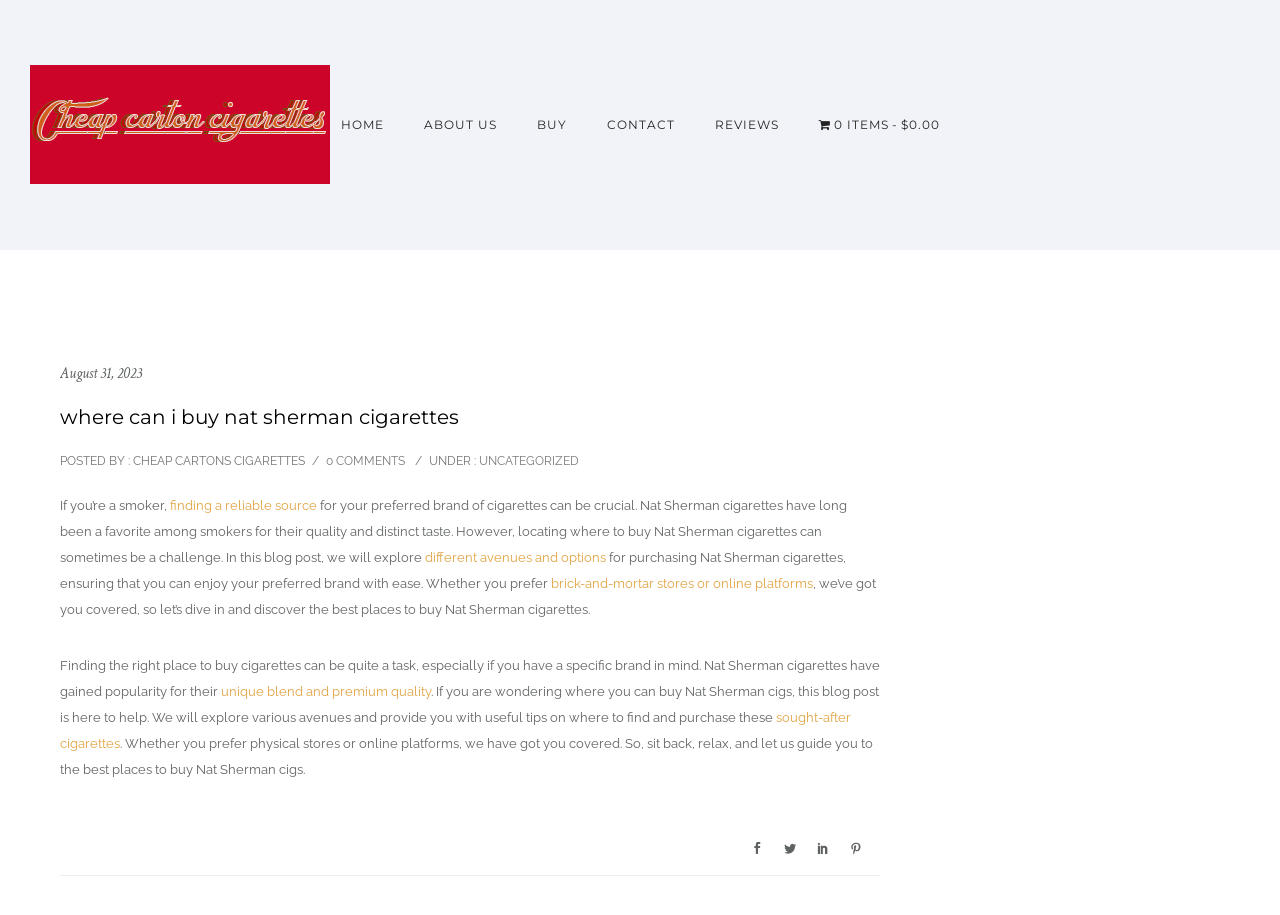Highlight the bounding box coordinates of the element you need to click to perform the following instruction: "View the article about Nat Sherman cigarettes."

[0.047, 0.361, 0.688, 0.91]